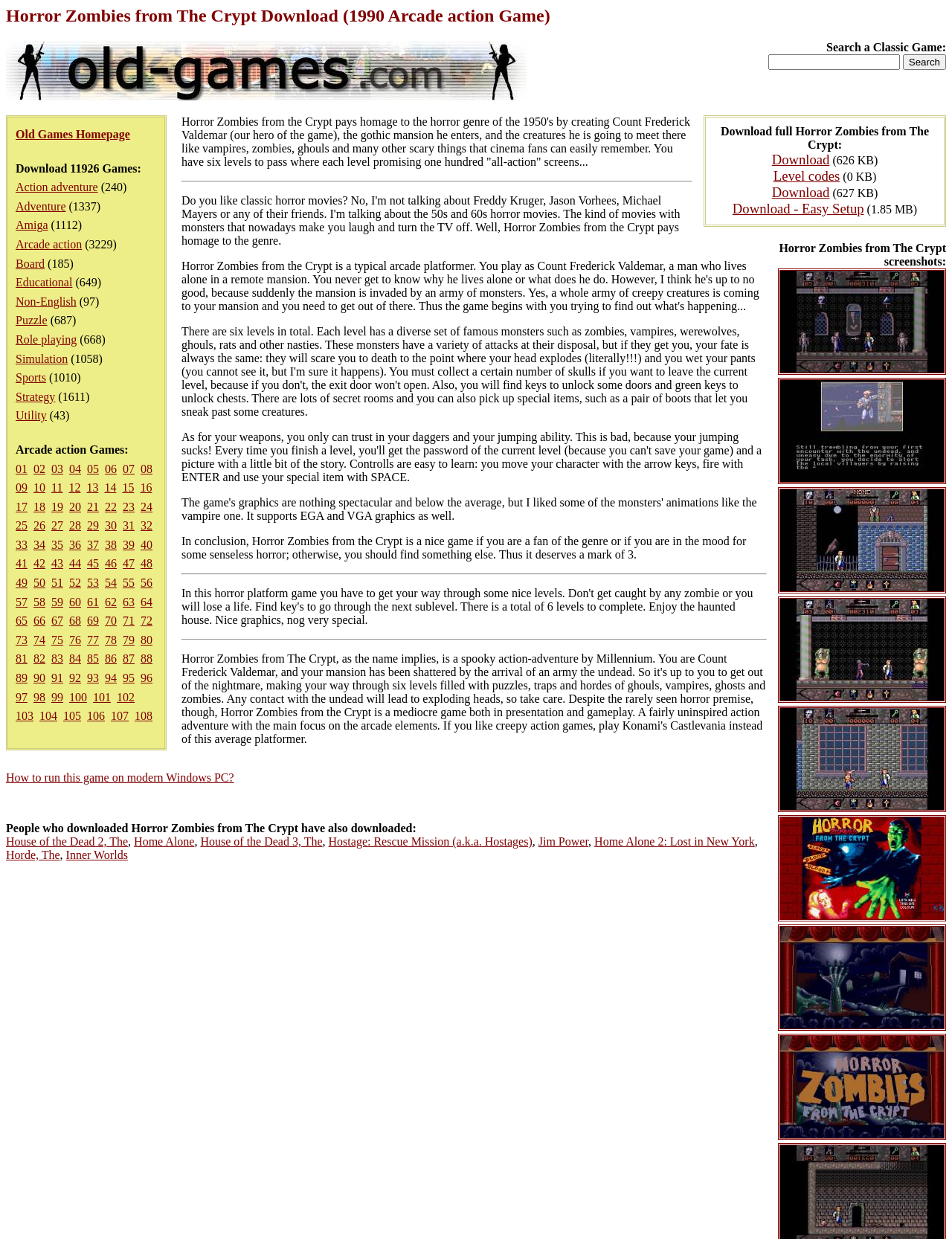How many game categories are listed on the webpage?
Provide a thorough and detailed answer to the question.

The webpage lists 15 game categories, including Action adventure, Adventure, Amiga, Arcade action, Board, Educational, Non-English, Puzzle, Role playing, Simulation, Sports, Strategy, and Utility. These categories are listed as links on the left side of the webpage.